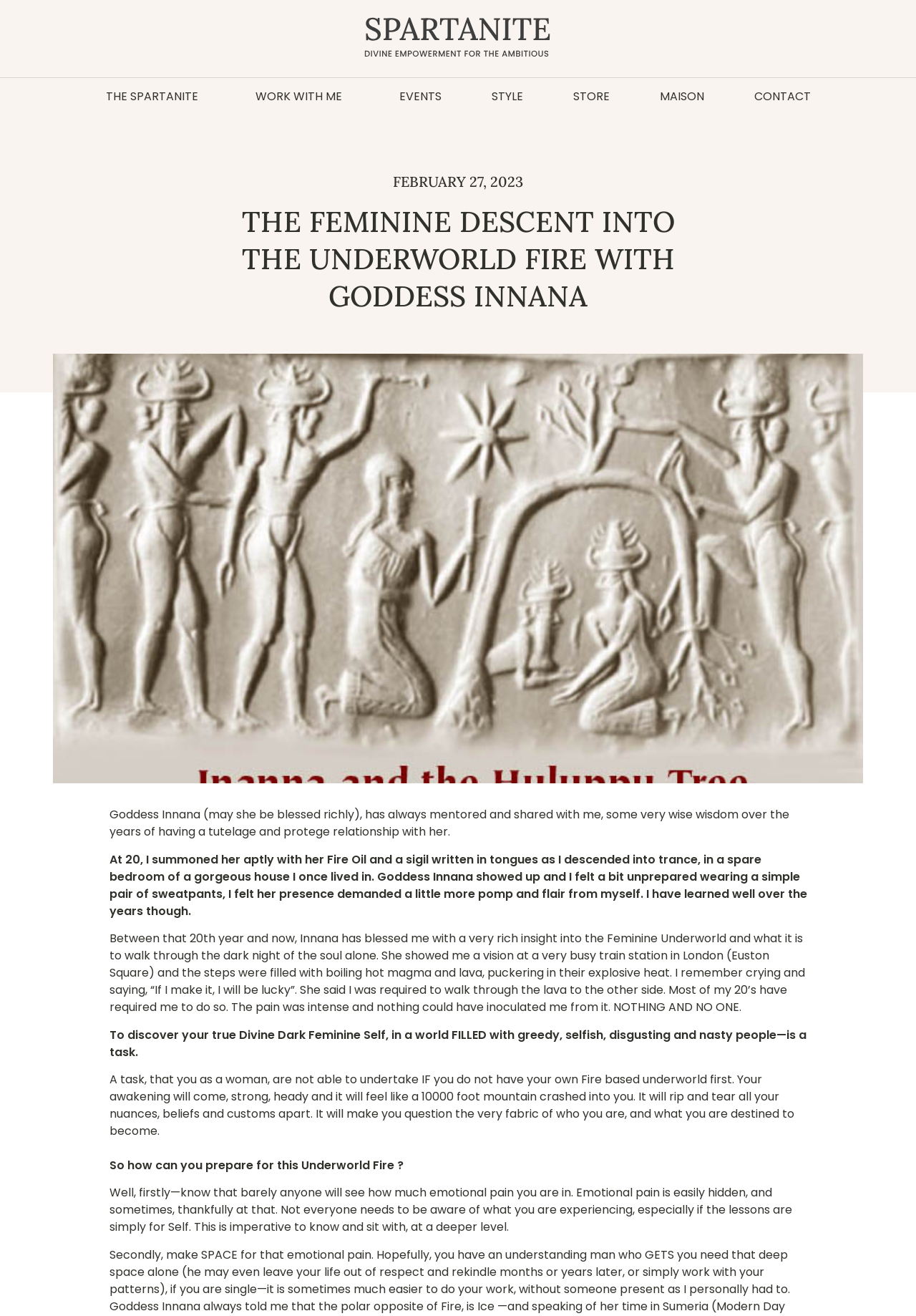What is the goddess mentioned in the webpage?
Ensure your answer is thorough and detailed.

The goddess is mentioned in multiple static text elements, including the one with the bounding box coordinates [0.119, 0.613, 0.861, 0.638]. The text mentions 'Goddess Innana (may she be blessed richly)'.